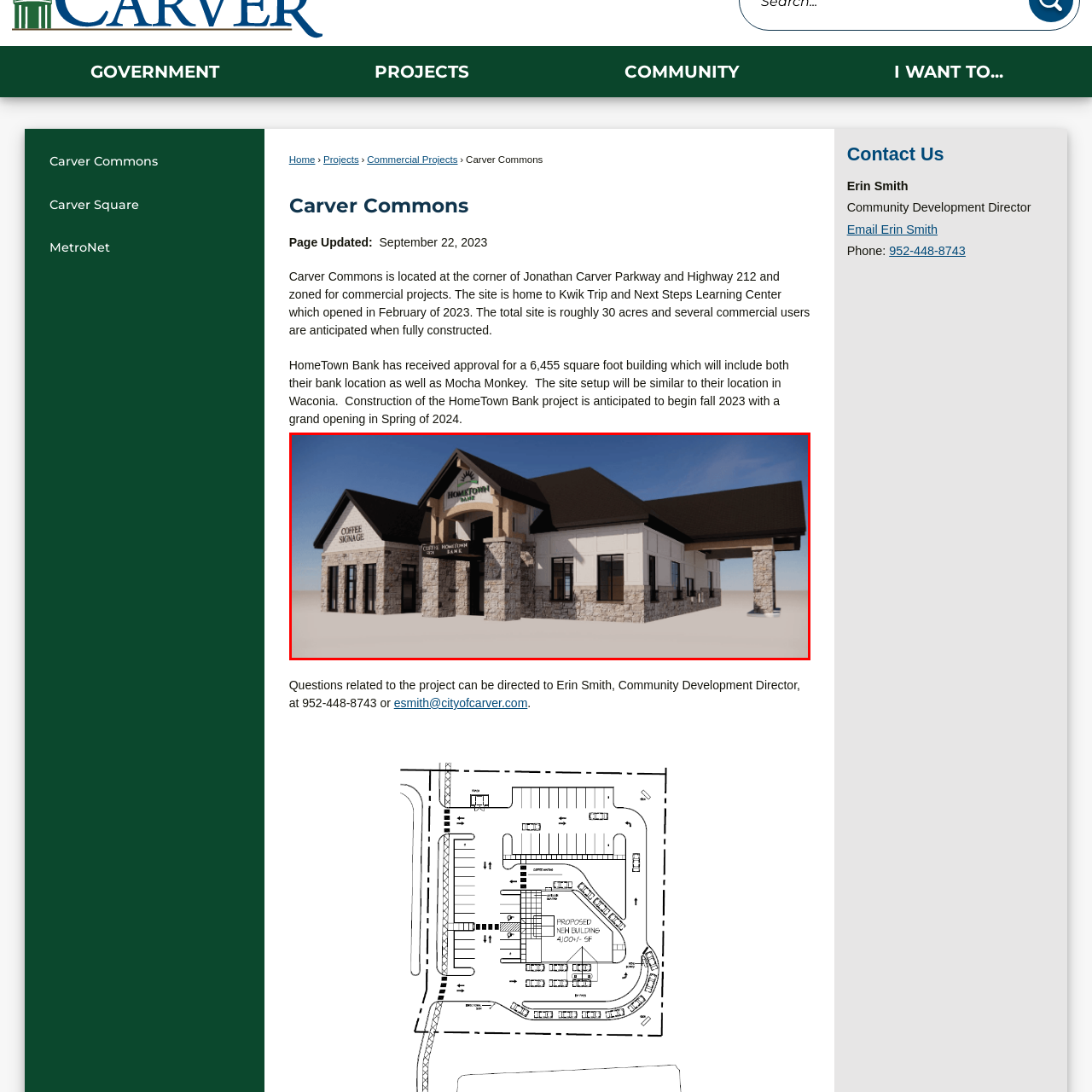When is the bank project expected to begin construction?
Direct your attention to the image enclosed by the red bounding box and provide a detailed answer to the question.

According to the caption, the bank project is anticipated to begin construction in the fall of 2023, with the goal of enhancing the community of Carver.